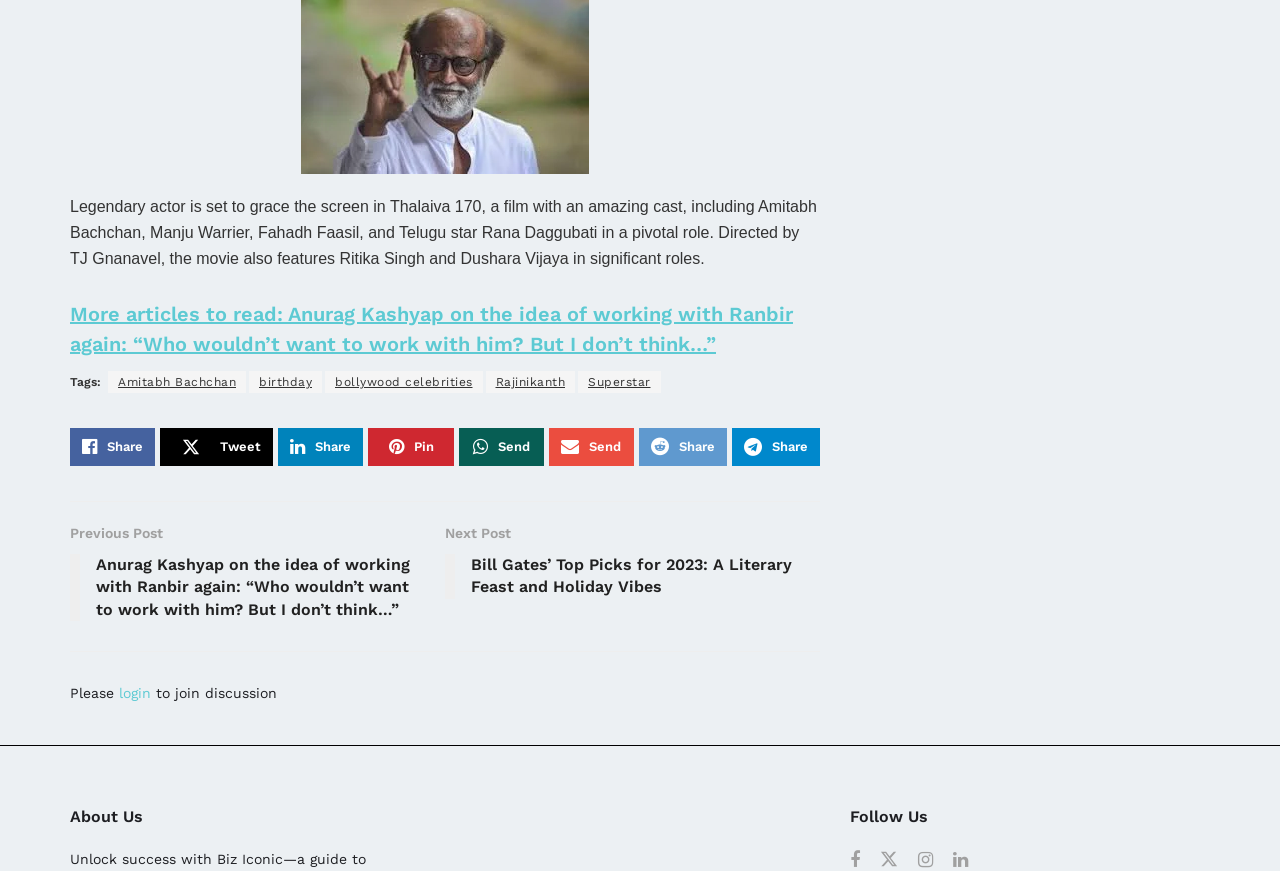Provide a brief response to the question using a single word or phrase: 
What is the name of the legendary actor mentioned in the article?

Rajinikanth